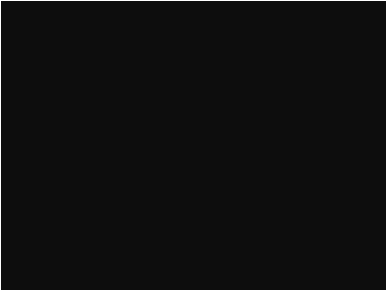Give a detailed explanation of what is happening in the image.

The image showcases the "Suntour suspension seatpost," highlighting its sleek and functional design. Positioned prominently, it features a modern aesthetic suited for enhancing the comfort and performance of a bike rider. The seatpost is designed to absorb shocks and vibrations, making it an ideal choice for those tackling rugged terrains. This product is part of a series available from Suntour, aimed at enhancing outdoor biking experiences. Below the image, a button labeled "Quick view" invites users to explore more about the product, while a link provides pricing details, stating it is available from $7.90.